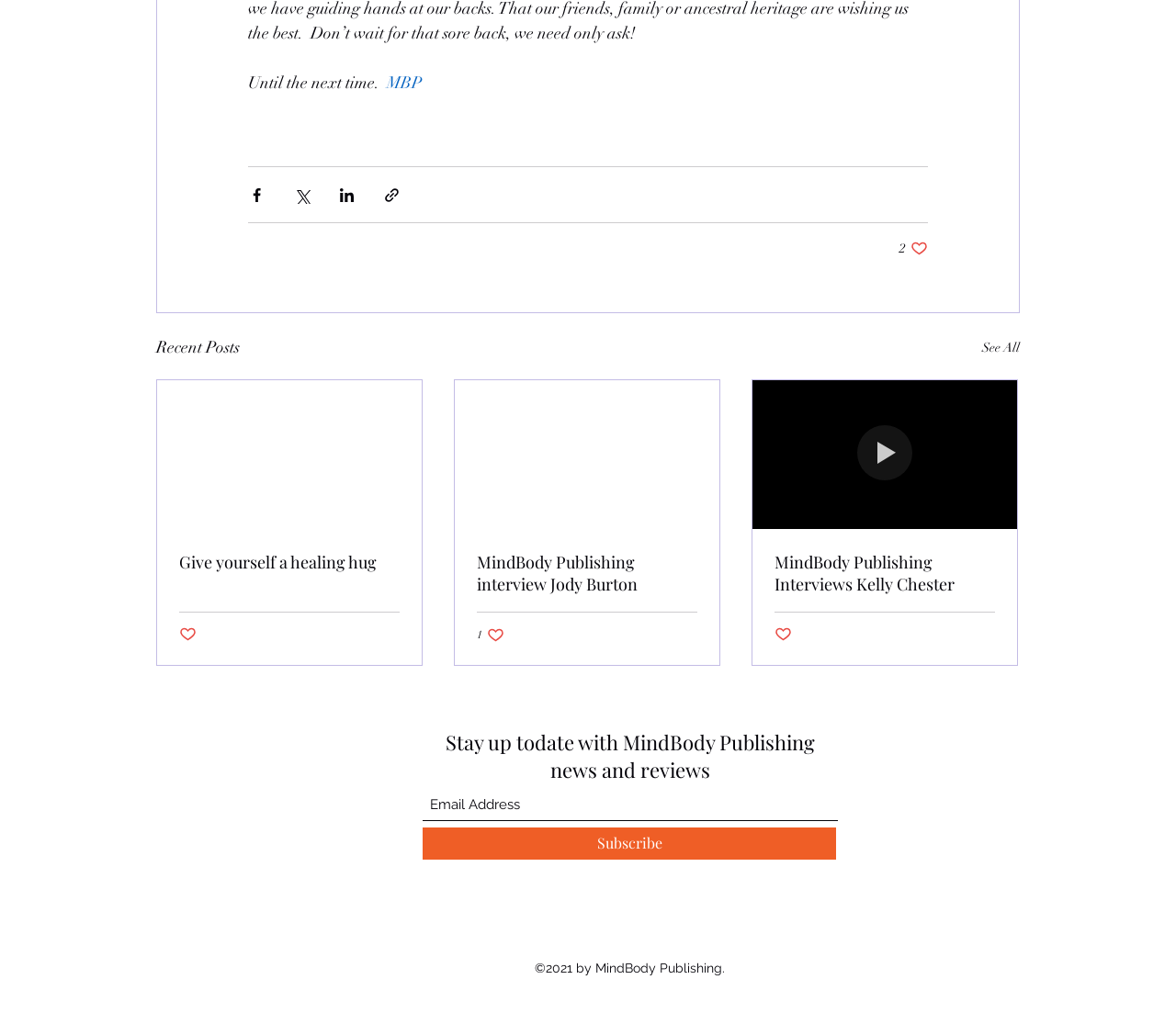How many articles are displayed?
Look at the image and provide a short answer using one word or a phrase.

3